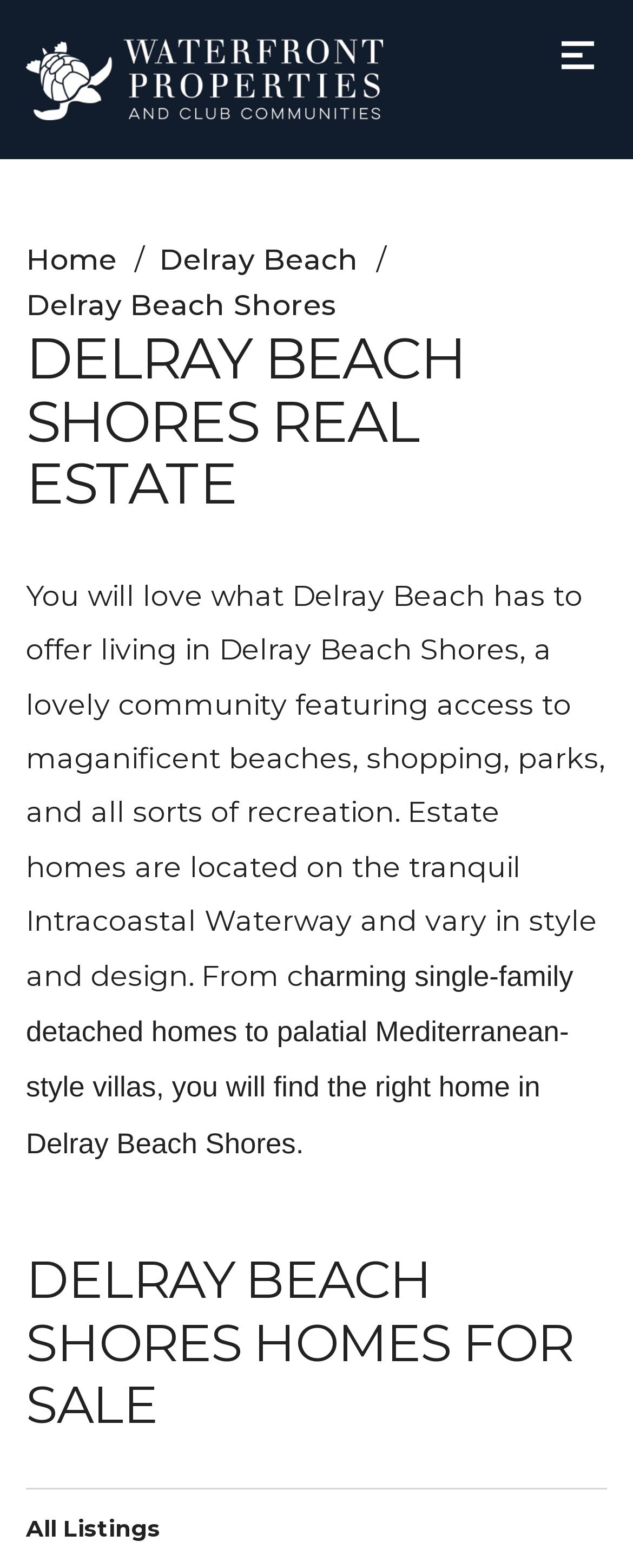What is the location of the properties listed on this website?
Answer briefly with a single word or phrase based on the image.

Delray Beach Shores